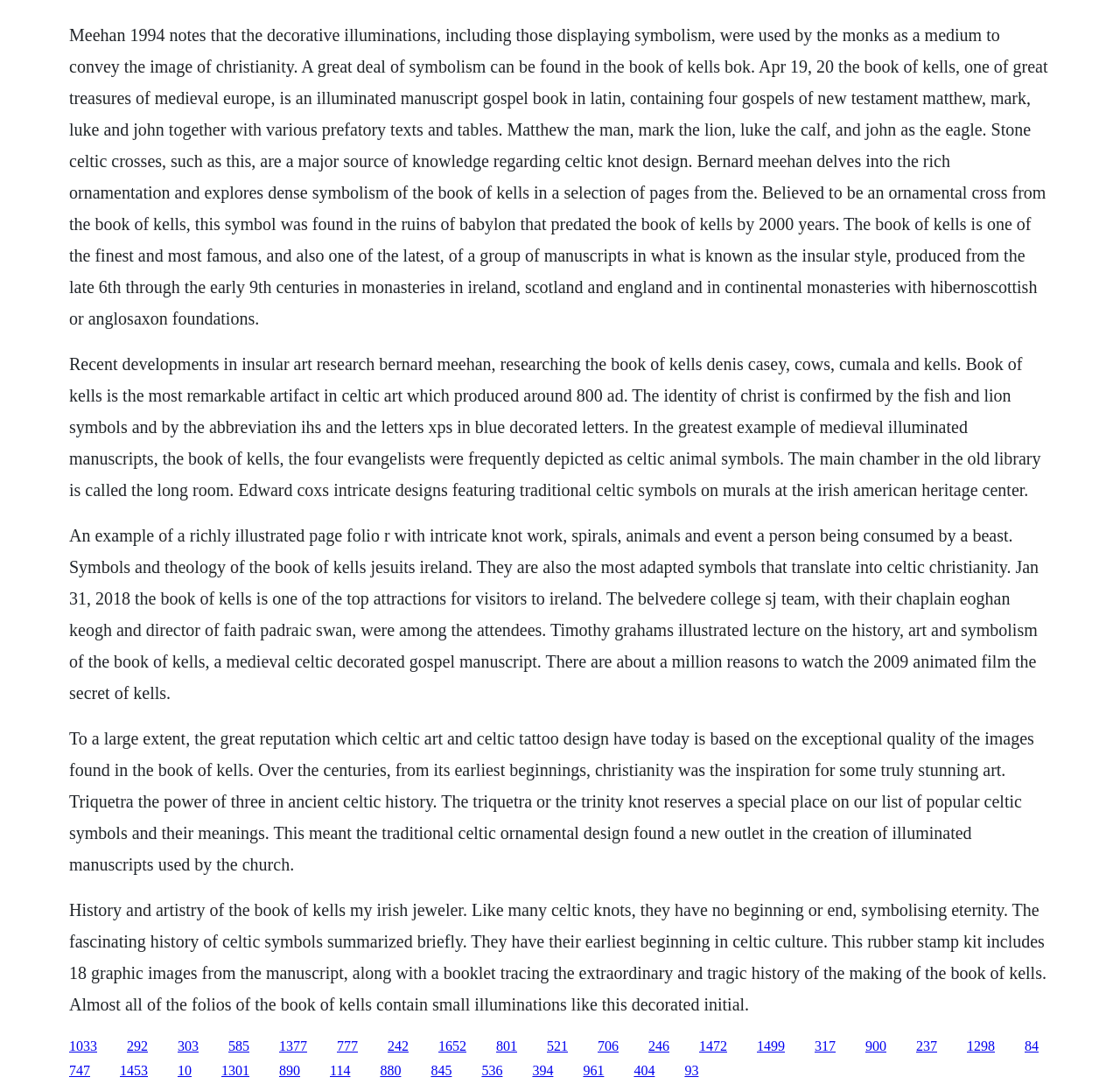What is the Book of Kells?
Please look at the screenshot and answer using one word or phrase.

Illuminated manuscript gospel book